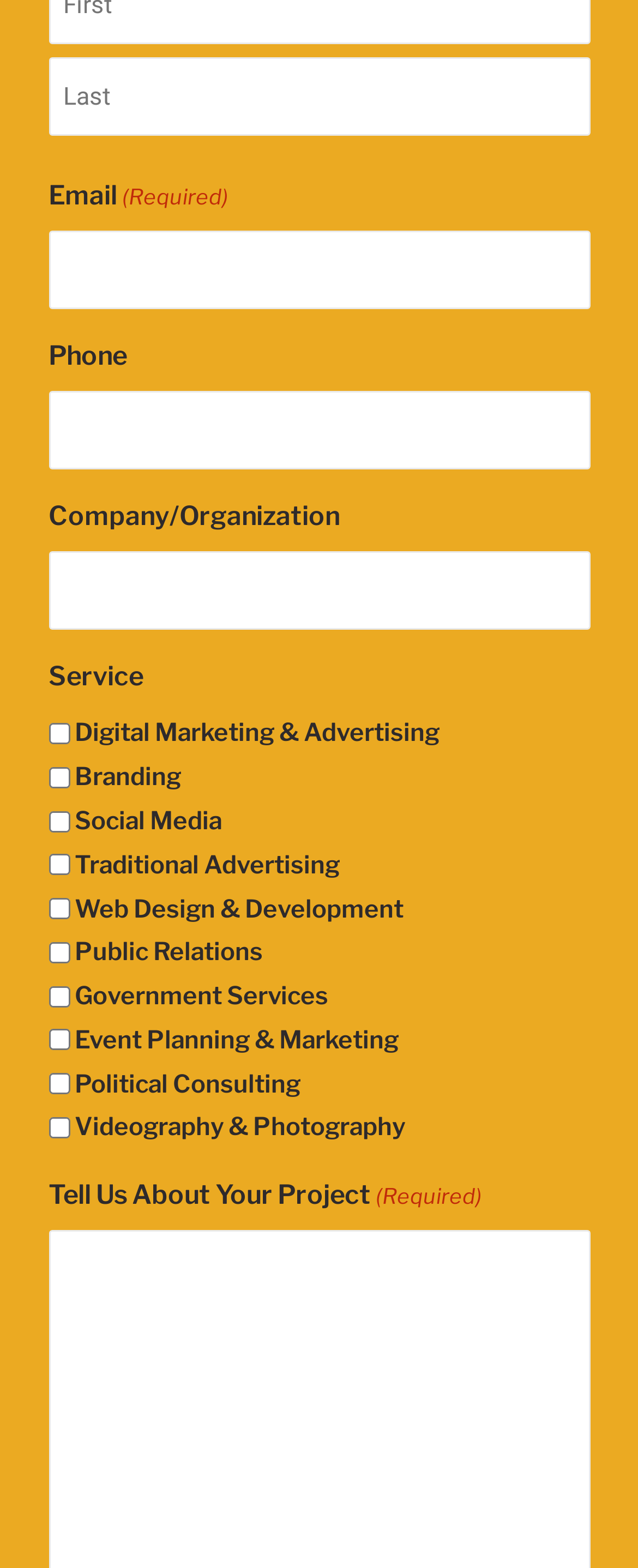Determine the bounding box coordinates for the area you should click to complete the following instruction: "Enter last name".

[0.076, 0.036, 0.924, 0.086]